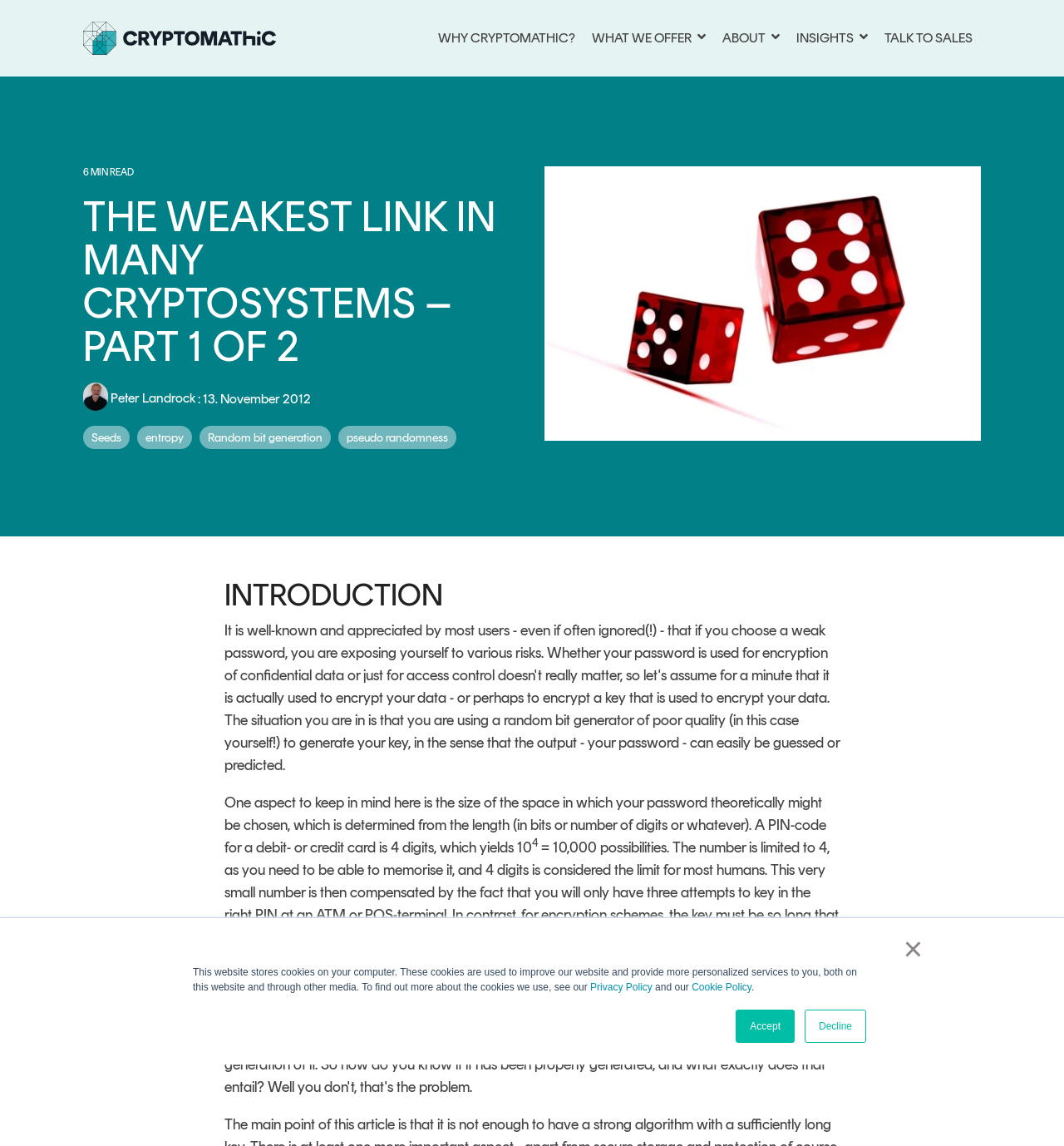Using the description "WHO WE ARE", locate and provide the bounding box of the UI element.

[0.09, 0.062, 0.189, 0.09]